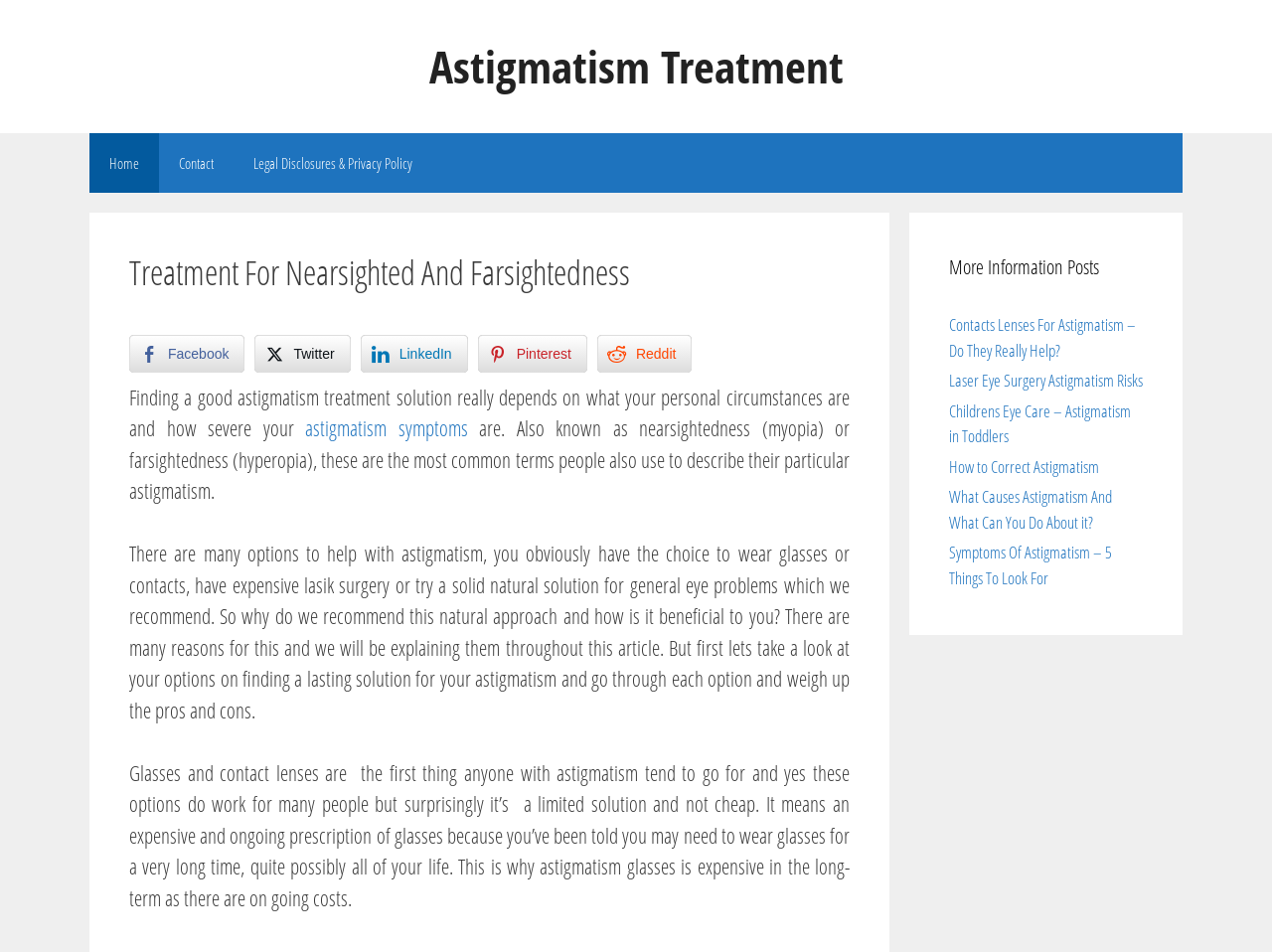What is the main topic of this webpage?
Using the visual information, reply with a single word or short phrase.

Astigmatism treatment